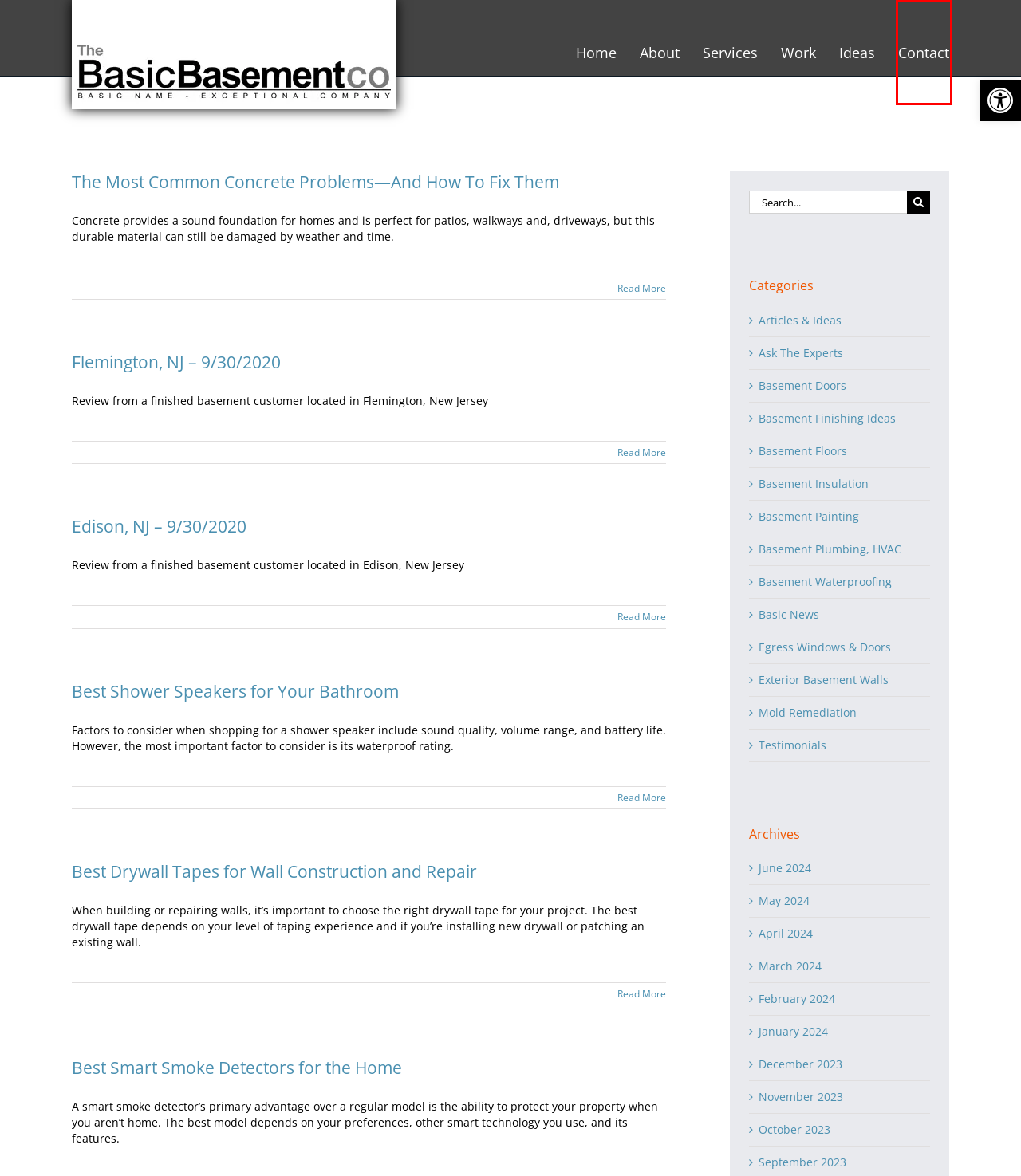You are given a screenshot of a webpage within which there is a red rectangle bounding box. Please choose the best webpage description that matches the new webpage after clicking the selected element in the bounding box. Here are the options:
A. Basement Finishing Ideas | The Basic Basement Co.
B. Basement Finishing in New Jersey & Eastern PA | The Basic Basement Co.
C. January, 2024 | The Basic Basement Co.
D. Best Smart Smoke Detectors for the Home | The Basic Basement Co.
E. Basement Waterproofing | The Basic Basement Co.
F. Request a basement finishing consultation | The Basic Basement Co.
G. June, 2024 | The Basic Basement Co.
H. Best Shower Speakers for Your Bathroom | The Basic Basement Co.

F